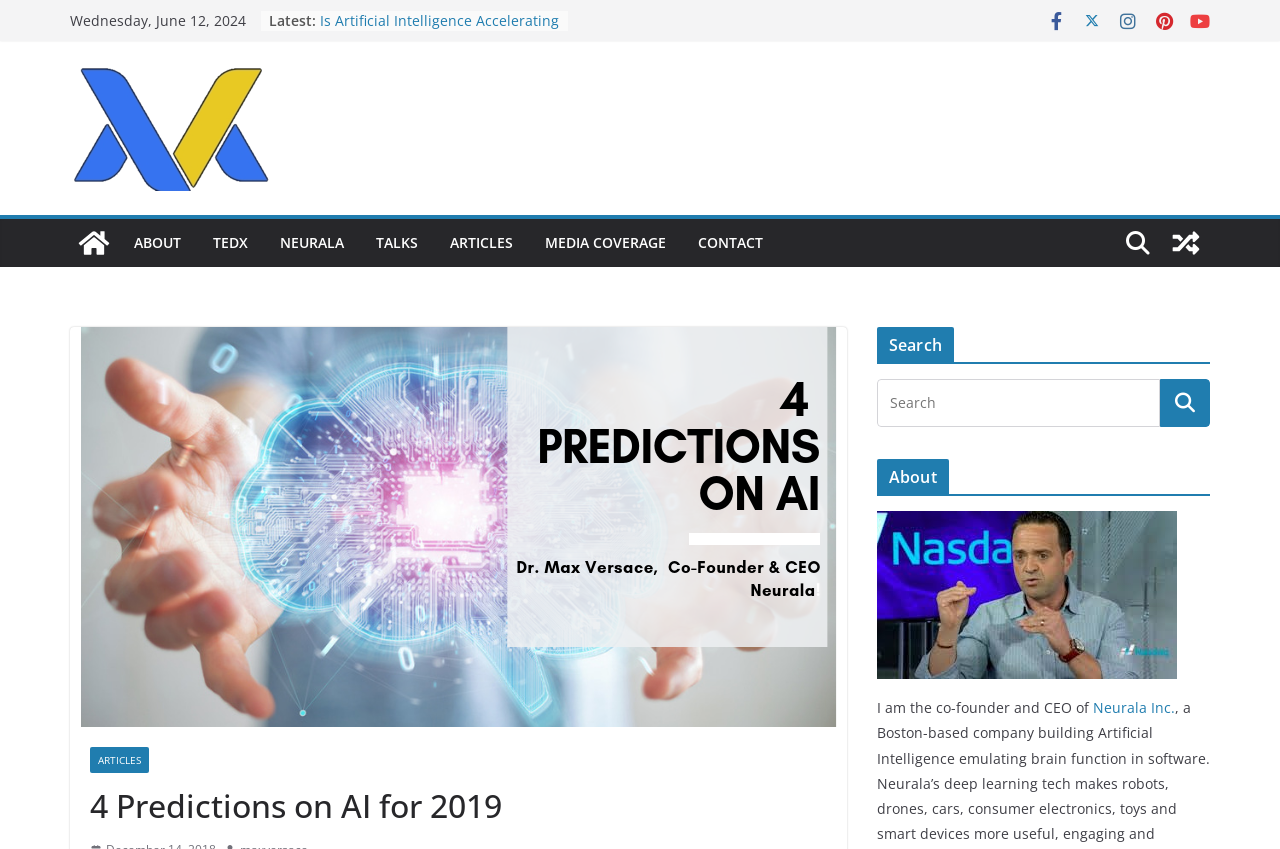What is the company that Max Versace is the co-founder and CEO of?
Refer to the image and provide a detailed answer to the question.

I read the text at the bottom of the webpage, which states 'I am the co-founder and CEO of Neurala Inc.'. Therefore, I concluded that Max Versace is the co-founder and CEO of Neurala Inc.